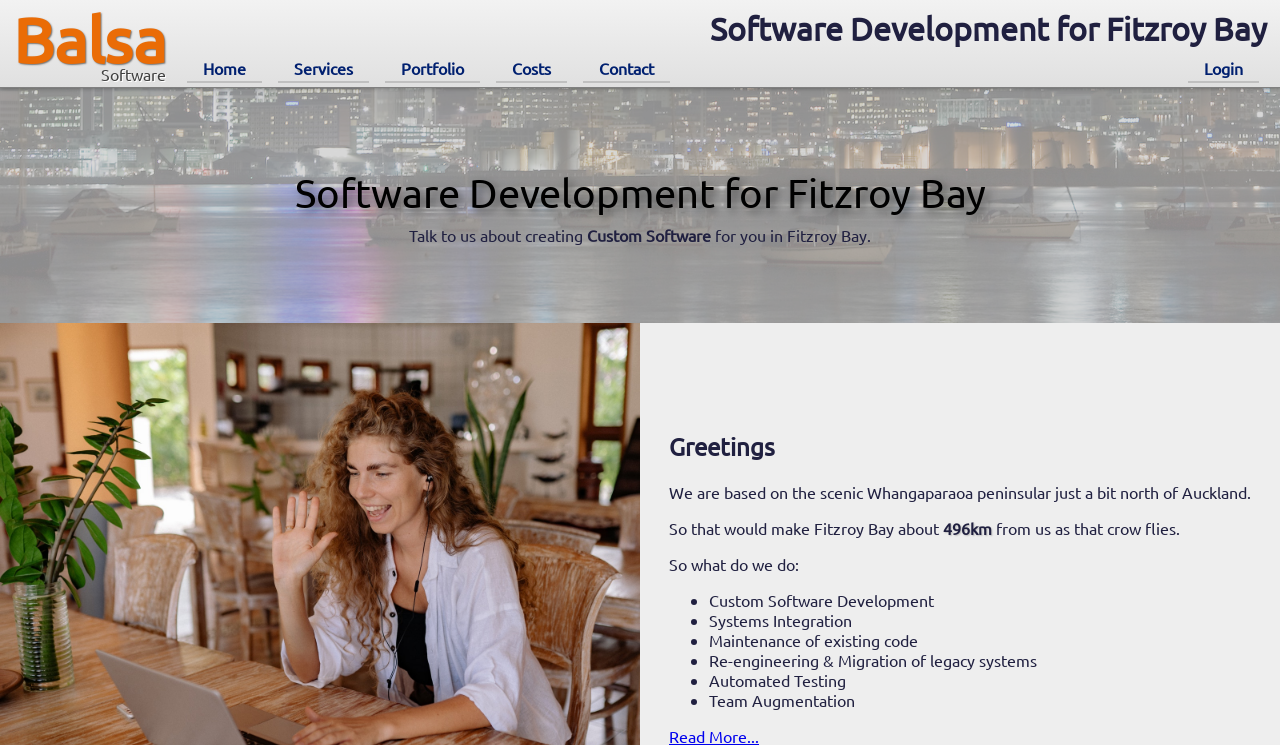How many services are listed under 'Greetings'?
Please use the image to deliver a detailed and complete answer.

Under the 'Greetings' heading, there are 5 services listed, which are 'Systems Integration', 'Maintenance of existing code', 'Re-engineering & Migration of legacy systems', 'Automated Testing', and 'Team Augmentation', each marked with a bullet point.